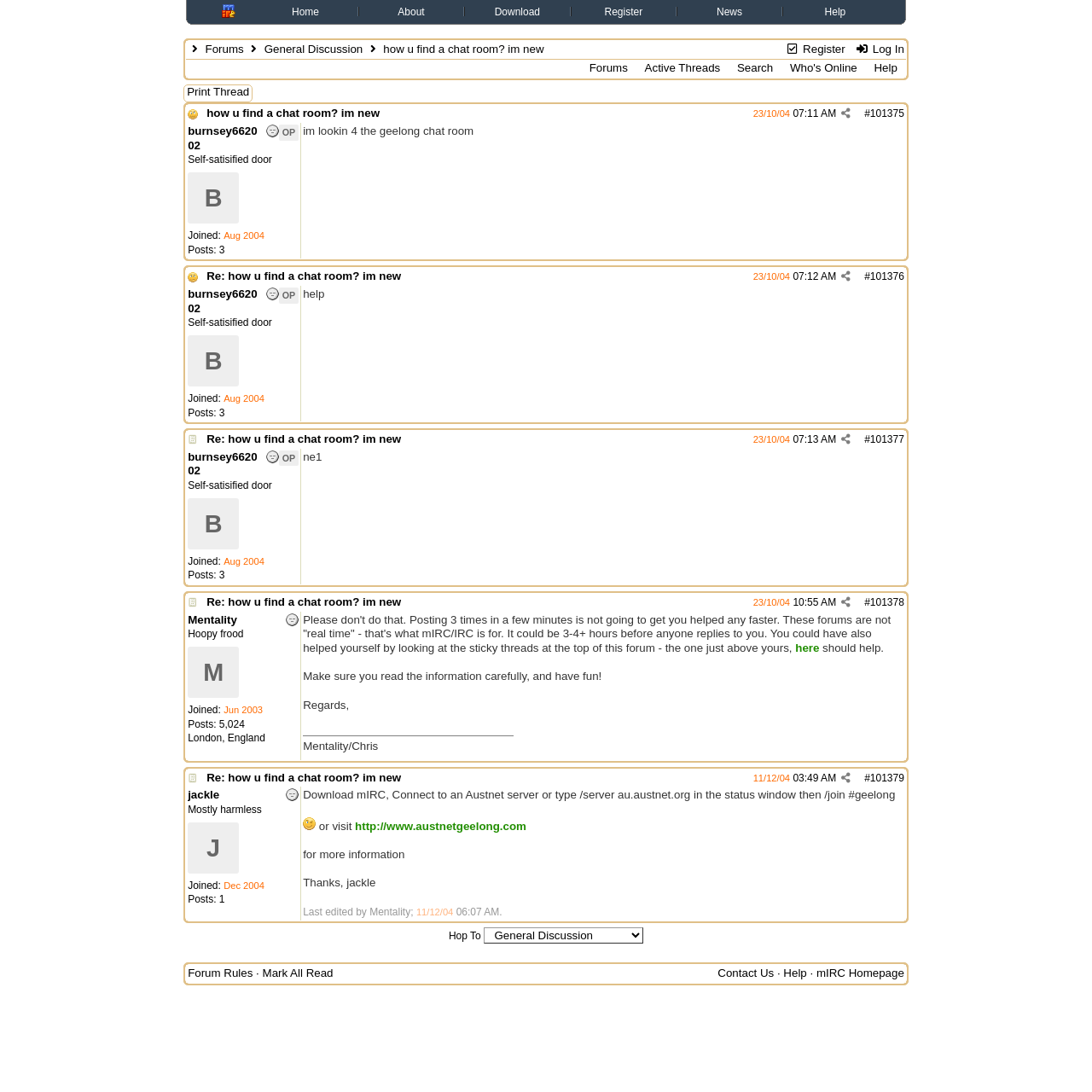What is the topic of the current discussion?
Refer to the screenshot and answer in one word or phrase.

how u find a chat room?